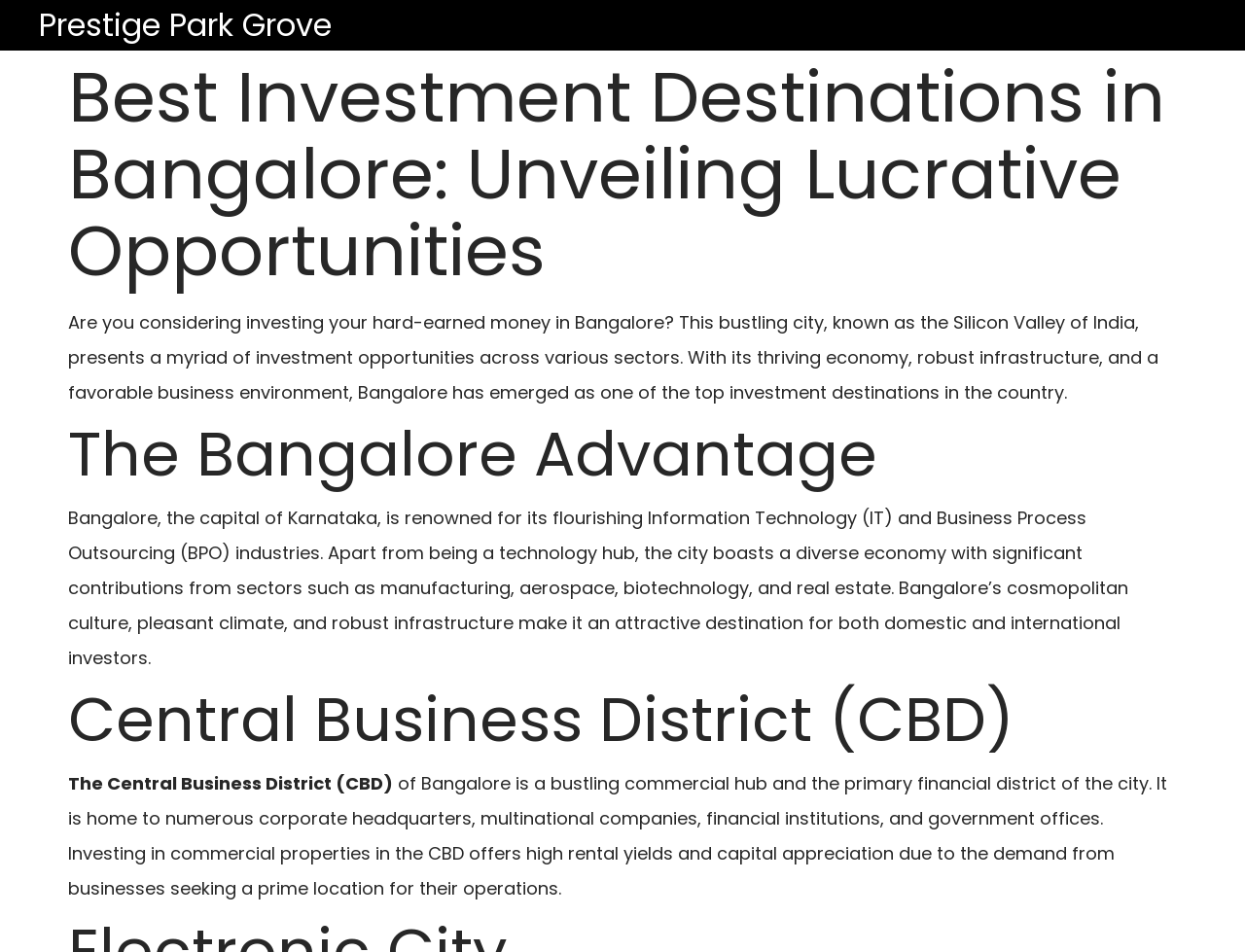What can be obtained by clicking on 'GET FLOOR PLANS | MASTER PLAN | PRICING'?
Look at the image and answer with only one word or phrase.

Floor plans, master plan, and pricing